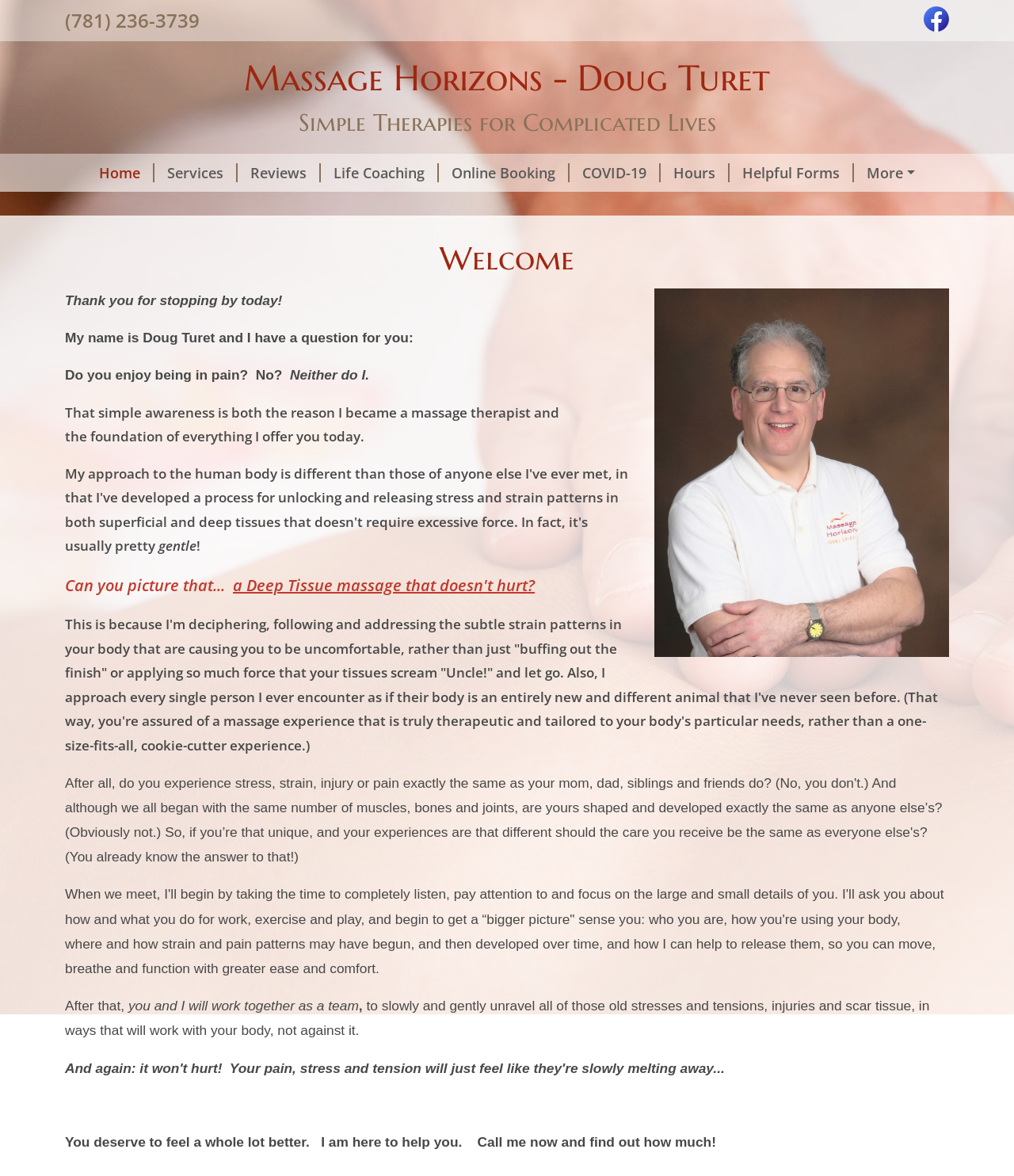Using the format (top-left x, top-left y, bottom-right x, bottom-right y), and given the element description, identify the bounding box coordinates within the screenshot: Home

[0.085, 0.133, 0.153, 0.161]